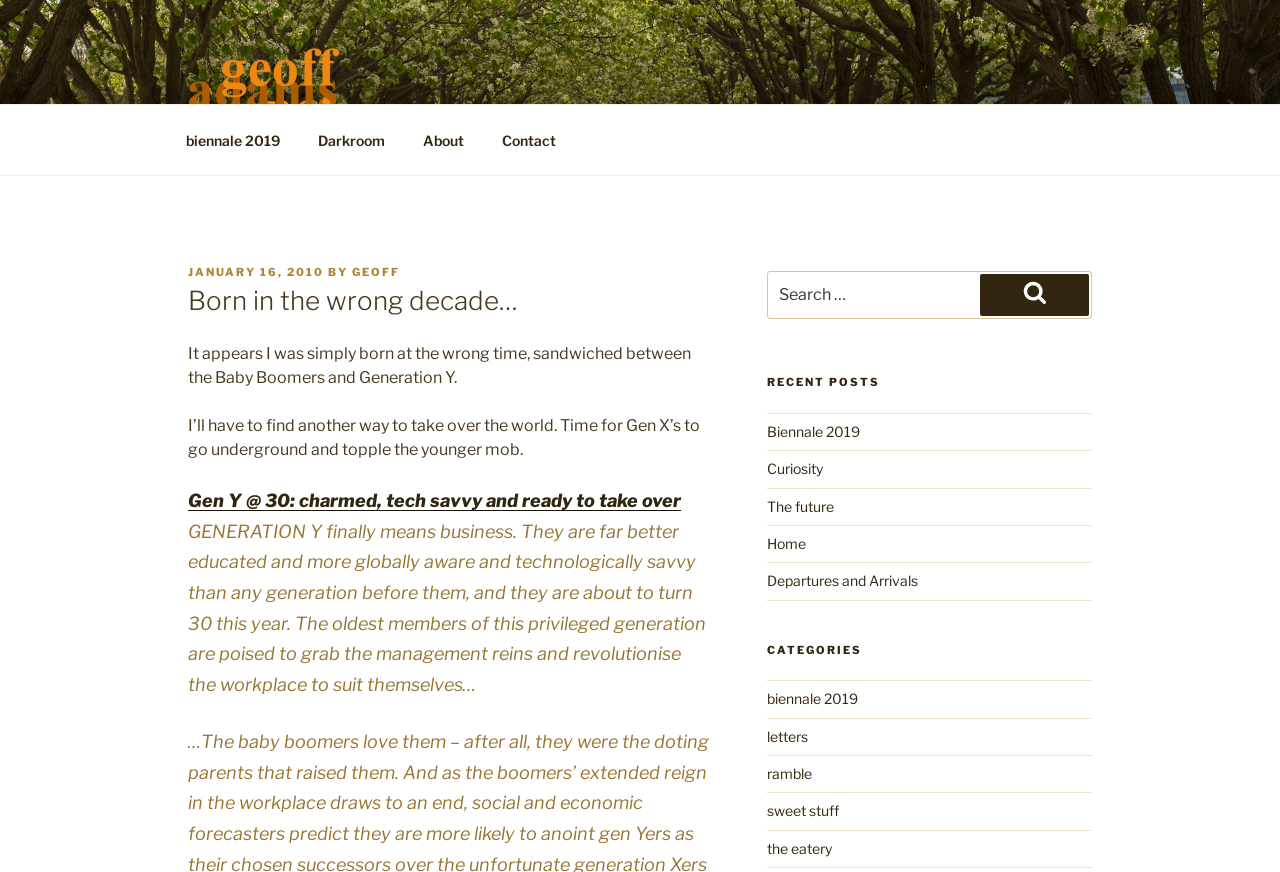Locate the headline of the webpage and generate its content.

Born in the wrong decade…